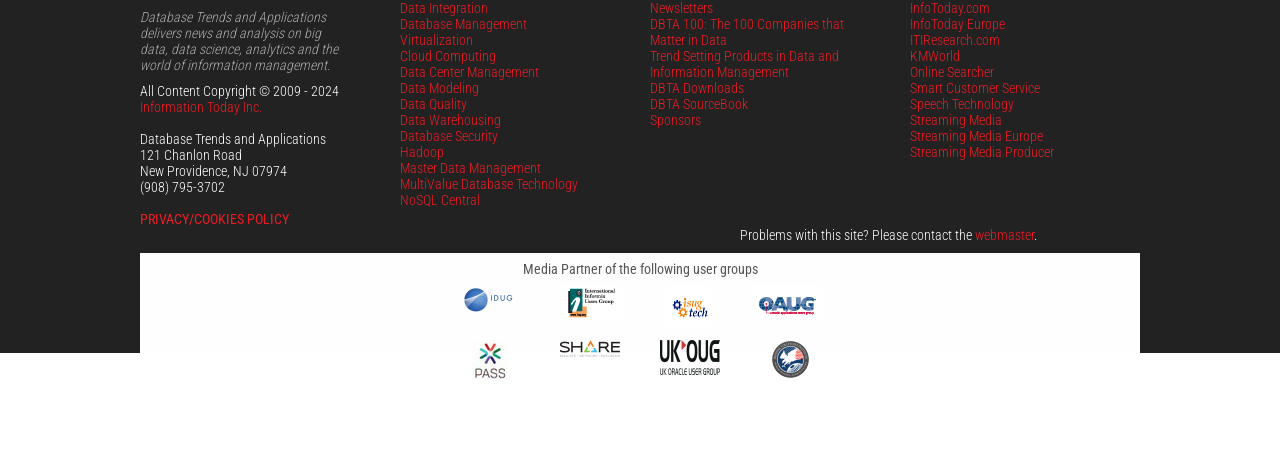Could you locate the bounding box coordinates for the section that should be clicked to accomplish this task: "Visit Information Today Inc.".

[0.109, 0.22, 0.205, 0.255]